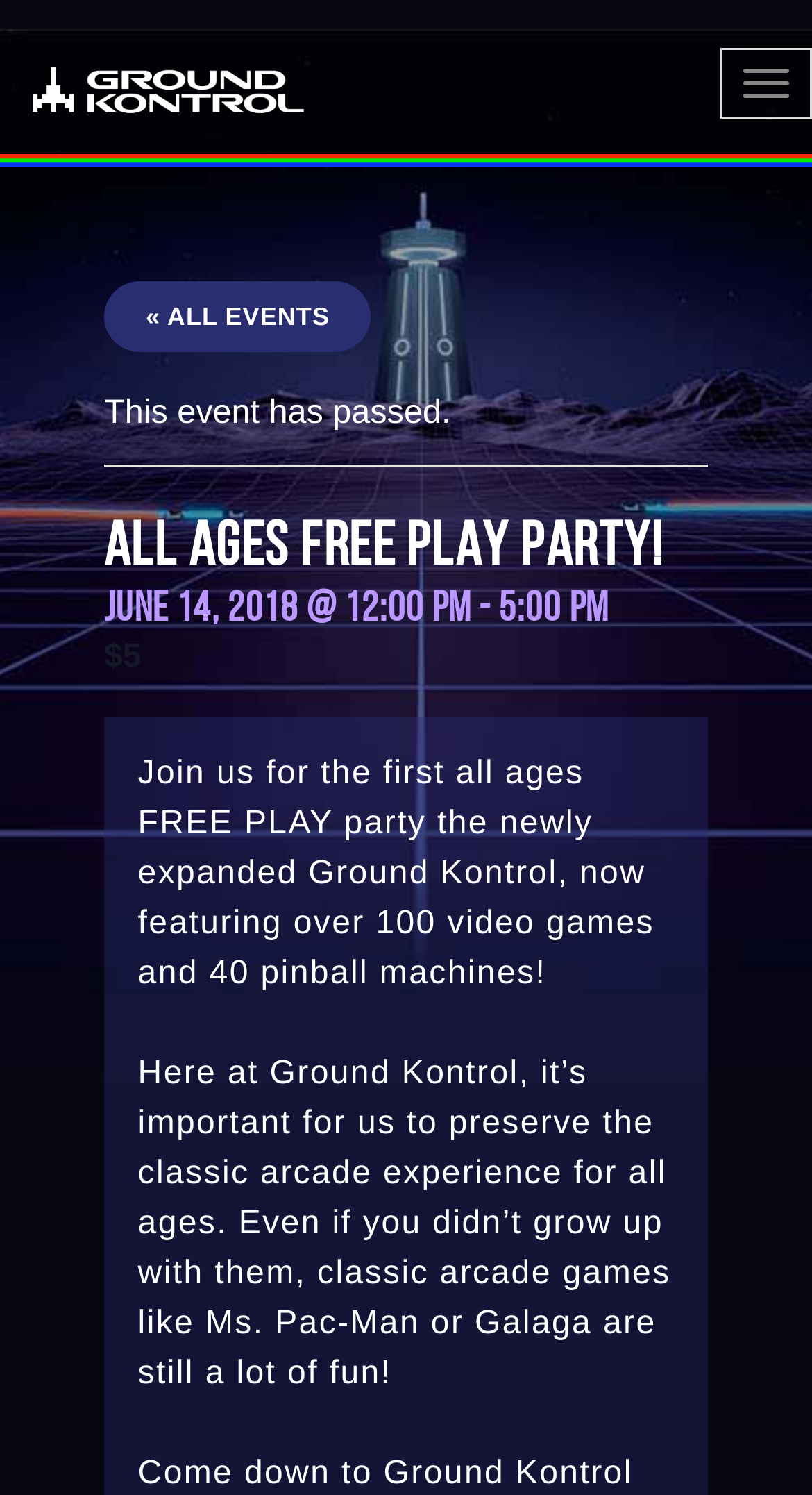Offer a detailed explanation of the webpage layout and contents.

The webpage is an event page for an "All Ages Free Play Party" at Ground Kontrol Classic Arcade and Bar. At the top right corner, there is a button to toggle navigation. On the top left, the logo of Ground Kontrol Classic Arcade and Bar is displayed, which is an image with a heading that reads the same text. 

Below the logo, there is a link to "« ALL EVENTS" and a notification that "This event has passed." The main event title "ALL AGES FREE PLAY PARTY!" is prominently displayed in the middle of the page, followed by the event date and time "JUNE 14, 2018 @ 12:00 PM - 5:00 PM". 

On the same line as the event date and time, there is a price tag of "$5". Below the event details, there is a brief description of the event, which mentions that it is the first all-ages free play party at the newly expanded Ground Kontrol, featuring over 100 video games and 40 pinball machines. 

Further down, there is another paragraph of text that explains the importance of preserving the classic arcade experience for all ages at Ground Kontrol.